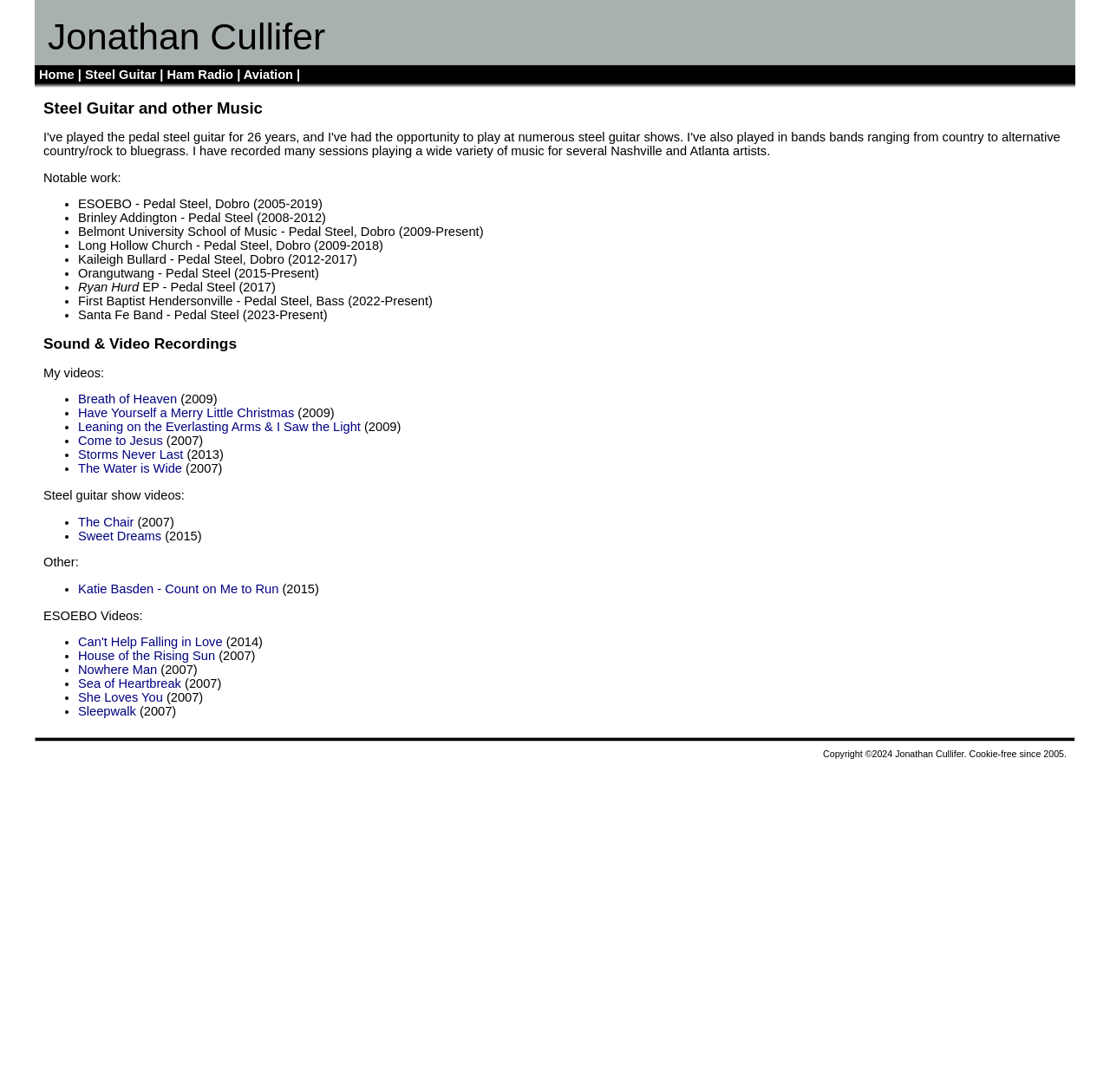Explain the webpage's layout and main content in detail.

The webpage is about Jonathan Cullifer, a steel guitar player, and showcases his music and video recordings. At the top, there is a navigation menu with links to "Home", "Steel Guitar", "Ham Radio", and "Aviation". Below the menu, there is a heading "Steel Guitar and other Music" followed by a list of notable work, including collaborations with various artists and bands.

The list of notable work is organized into bullet points, each containing the name of the artist or band, the instrument played (pedal steel, dobro, or bass), and the duration of the collaboration. The list includes ESOEBO, Brinley Addington, Belmont University School of Music, Long Hollow Church, Kaileigh Bullard, Orangutwang, Ryan Hurd, and others.

Further down the page, there is a heading "Sound & Video Recordings" followed by three sections: "My videos:", "Steel guitar show videos:", and "Other:". Each section contains a list of video recordings, with links to the videos and the year they were recorded. The videos include "Breath of Heaven", "Have Yourself a Merry Little Christmas", "Leaning on the Everlasting Arms & I Saw the Light", and many others.

The "Steel guitar show videos:" section features videos of Jonathan Cullifer's steel guitar performances, including "The Chair" and "Sweet Dreams". The "Other:" section includes videos from ESOEBO and other collaborations.

At the bottom of the page, there is a section titled "ESOEBO Videos:" with a list of videos from ESOEBO, including "Can't Help Falling in Love", "House of the Rising Sun", and "Nowhere Man".